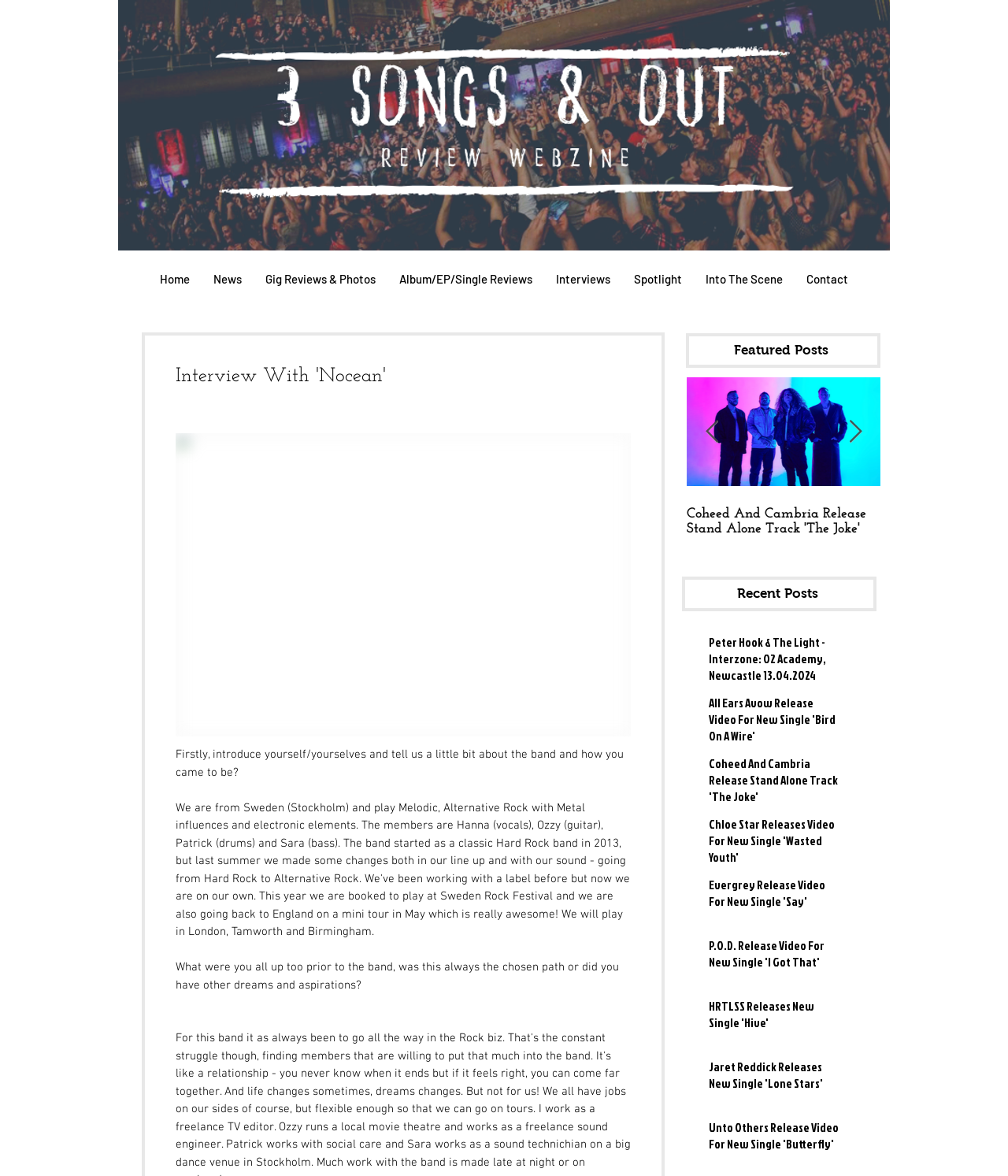Identify the bounding box coordinates of the clickable region to carry out the given instruction: "Click on the 'Home' link".

[0.146, 0.224, 0.2, 0.251]